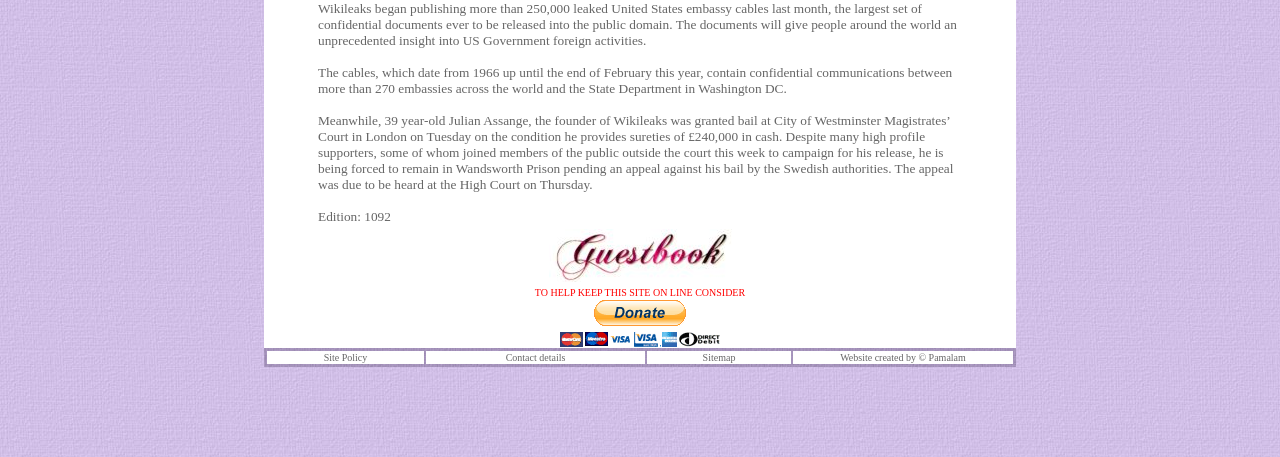Find the UI element described as: "Contact details" and predict its bounding box coordinates. Ensure the coordinates are four float numbers between 0 and 1, [left, top, right, bottom].

[0.395, 0.77, 0.442, 0.794]